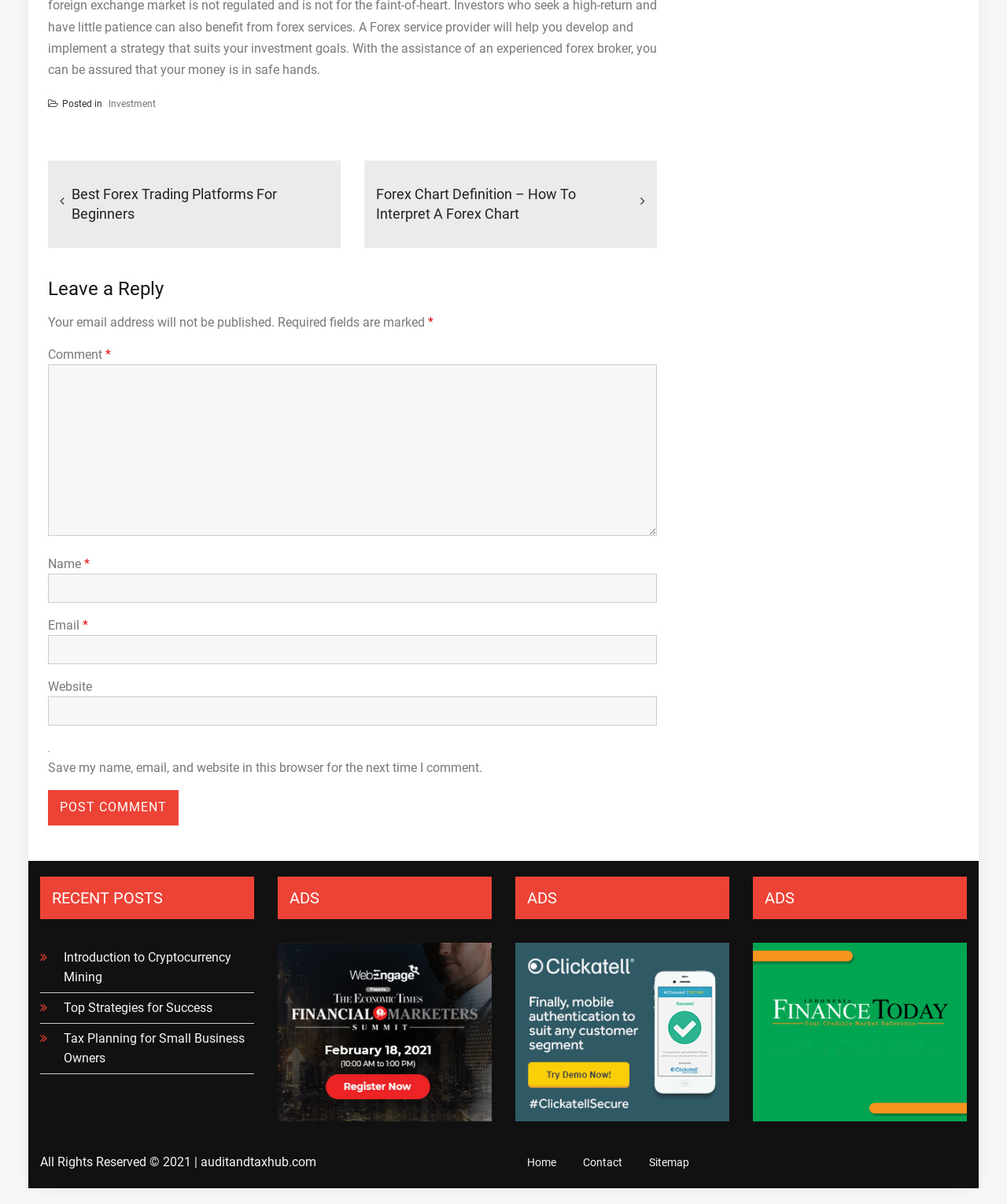Please specify the bounding box coordinates of the region to click in order to perform the following instruction: "Read the 'Best Forex Trading Platforms For Beginners' post".

[0.071, 0.143, 0.327, 0.196]